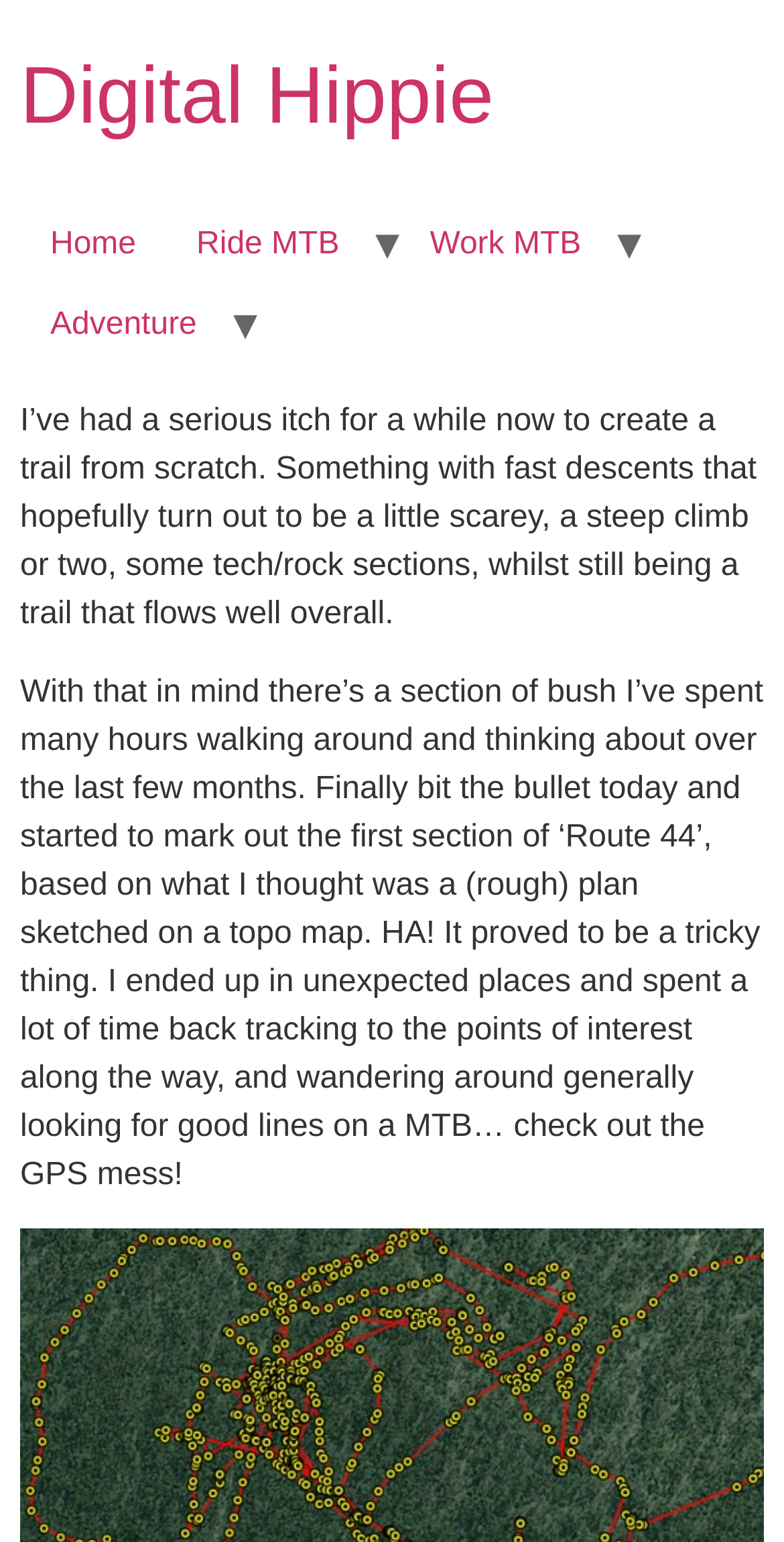What is the person creating?
Based on the visual information, provide a detailed and comprehensive answer.

Based on the text, the person is creating a trail from scratch, which is mentioned in the first sentence of the second StaticText element. The person is describing their experience of creating a trail, including marking out the first section and using a GPS device.